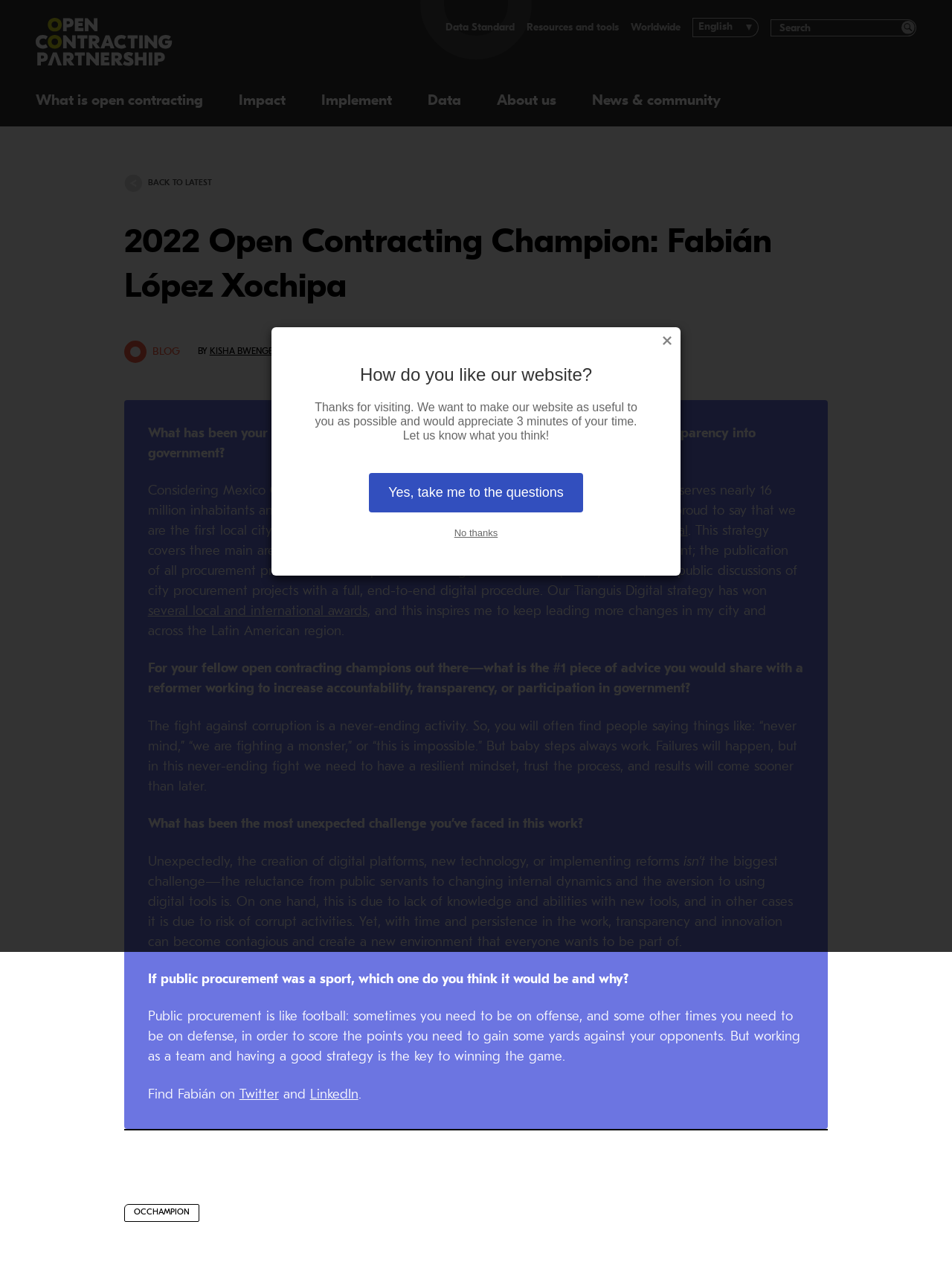Locate the bounding box coordinates of the UI element described by: "several local and international awards". The bounding box coordinates should consist of four float numbers between 0 and 1, i.e., [left, top, right, bottom].

[0.155, 0.477, 0.386, 0.488]